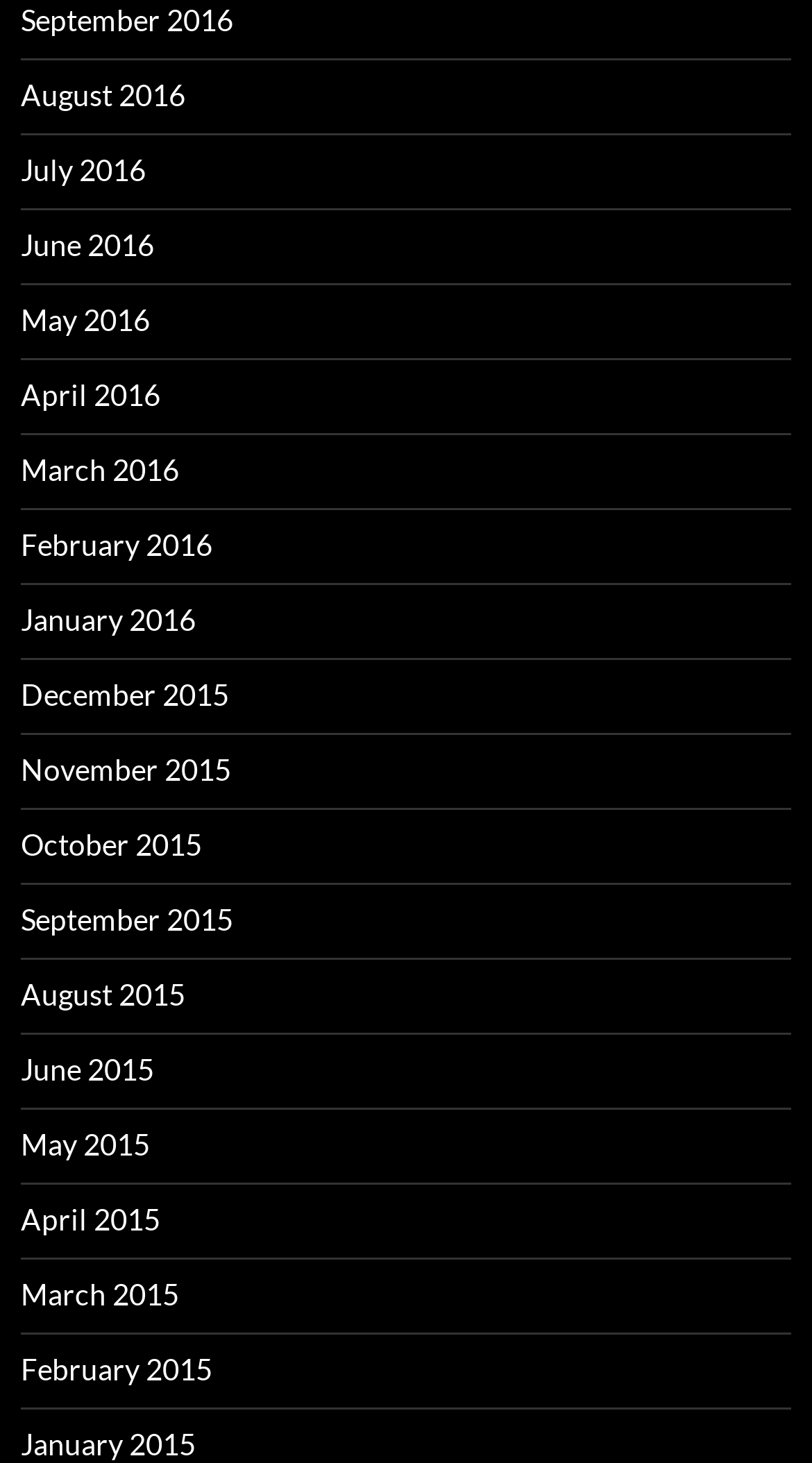What is the vertical position of the 'September 2016' link?
Based on the image, give a concise answer in the form of a single word or short phrase.

Top